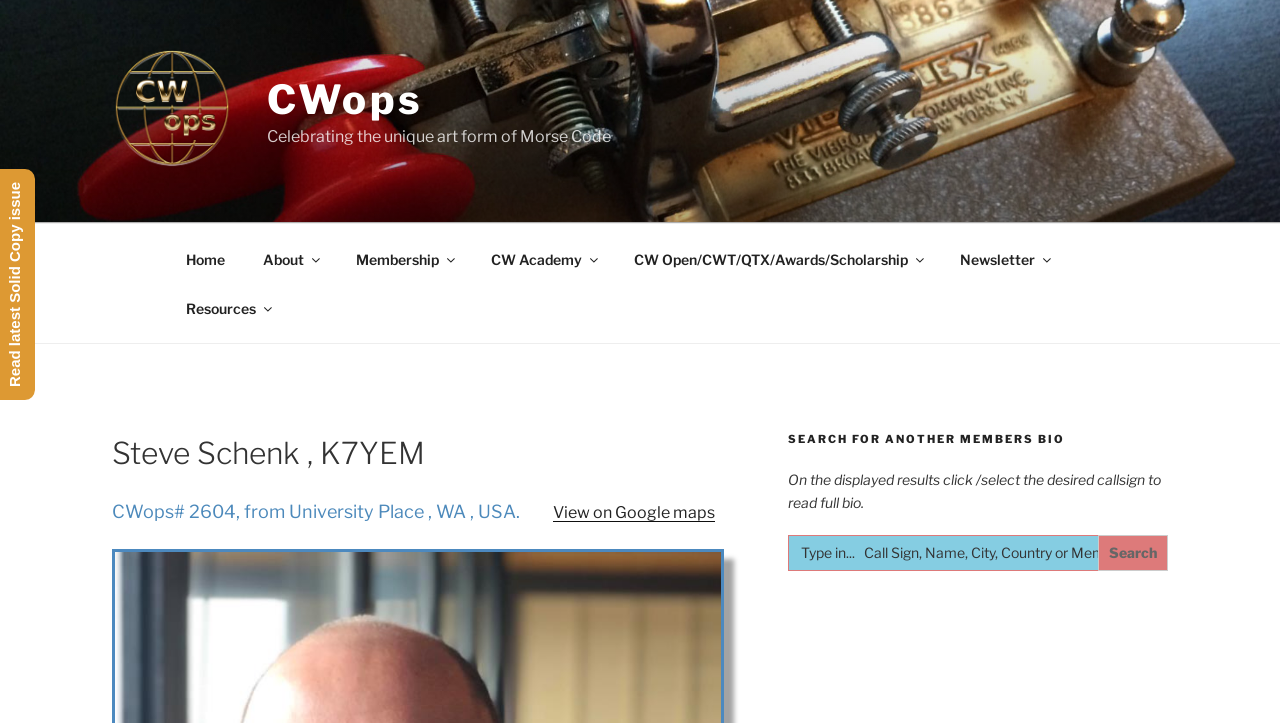Determine the bounding box coordinates of the clickable region to follow the instruction: "Read the CWops newsletter".

[0.736, 0.324, 0.833, 0.392]